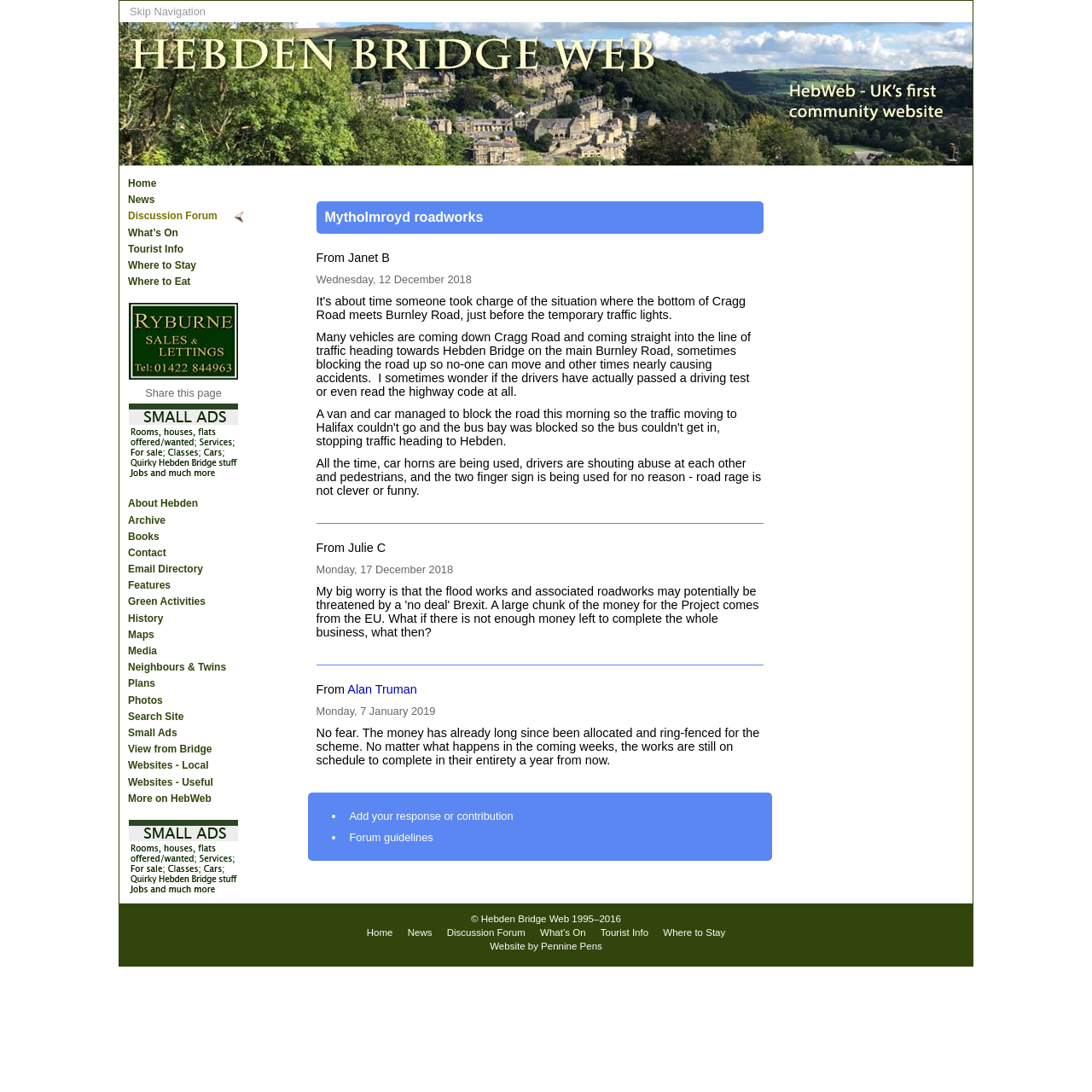Based on the image, give a detailed response to the question: What is the name of the road where the traffic lights are located?

From the webpage content, it is mentioned that the situation is at the bottom of Cragg Road where it meets Burnley Road, just before the temporary traffic lights.